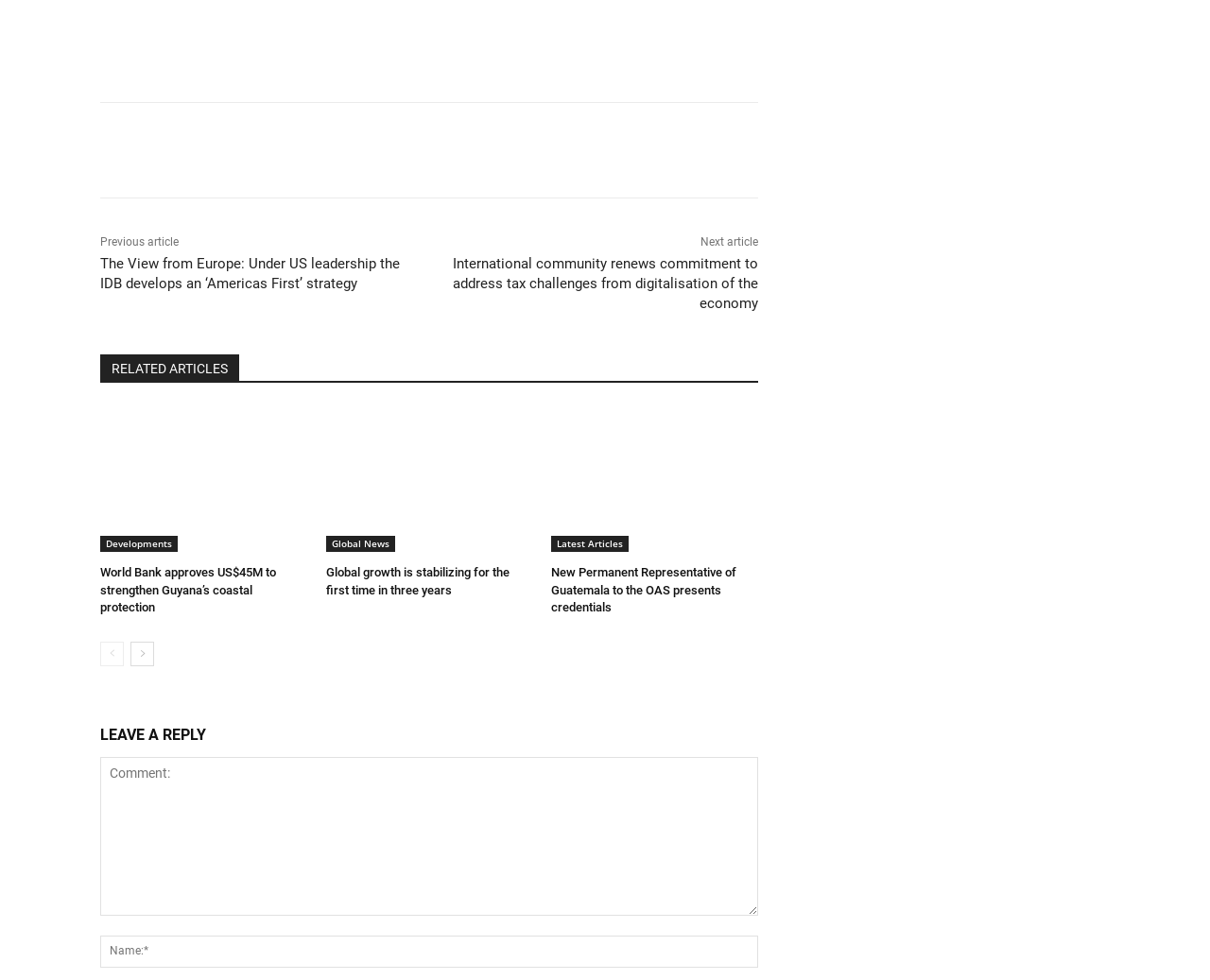What is the first article title?
Based on the screenshot, provide a one-word or short-phrase response.

The View from Europe